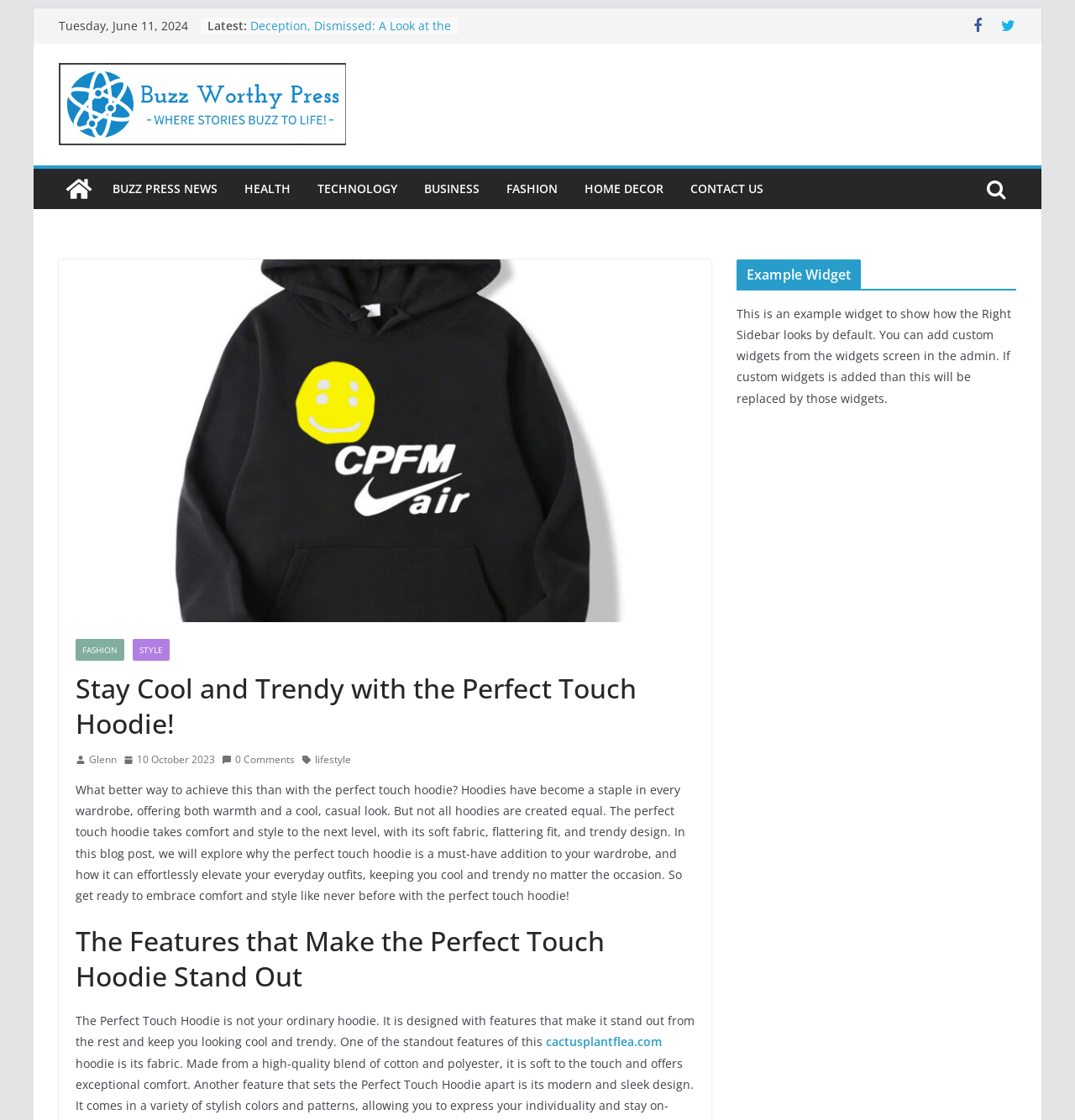Can you extract the primary headline text from the webpage?

Stay Cool and Trendy with the Perfect Touch Hoodie!